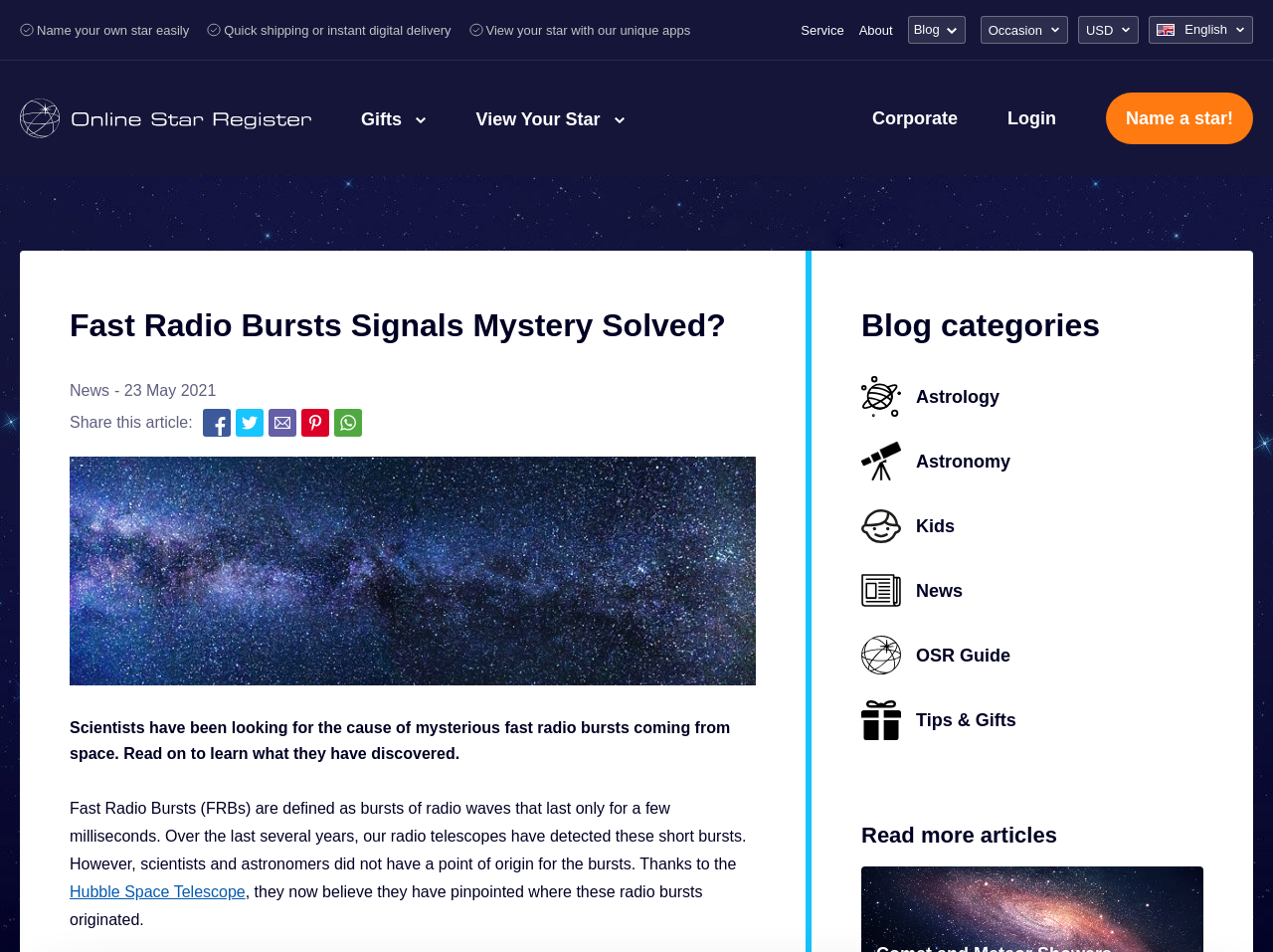For the given element description OSR Guide, determine the bounding box coordinates of the UI element. The coordinates should follow the format (top-left x, top-left y, bottom-right x, bottom-right y) and be within the range of 0 to 1.

[0.677, 0.667, 0.794, 0.709]